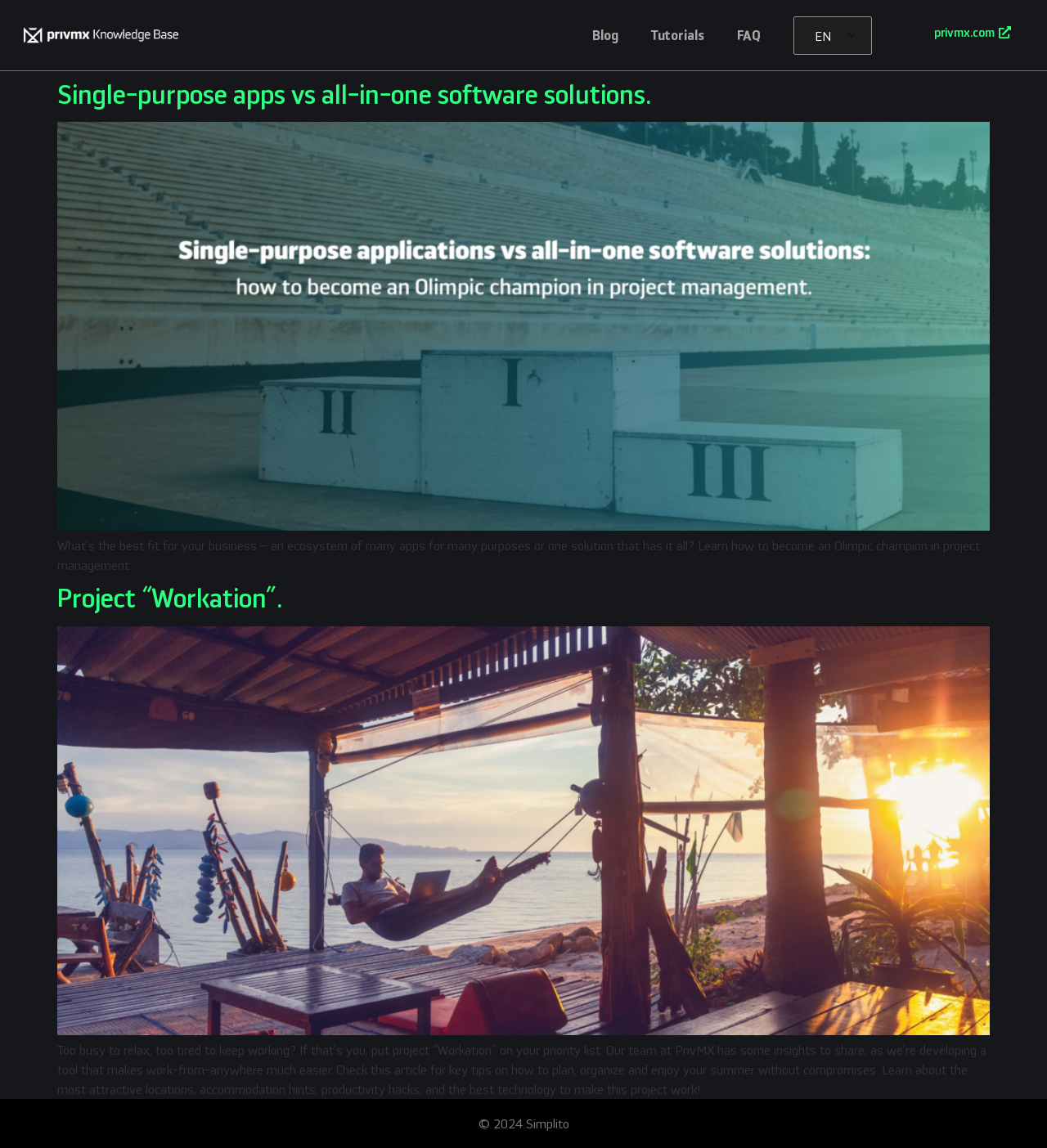What are the three main categories of articles?
Using the details shown in the screenshot, provide a comprehensive answer to the question.

The three main categories of articles are obtained from the links at the top of the webpage, which are 'Blog', 'Tutorials', and 'FAQ'.